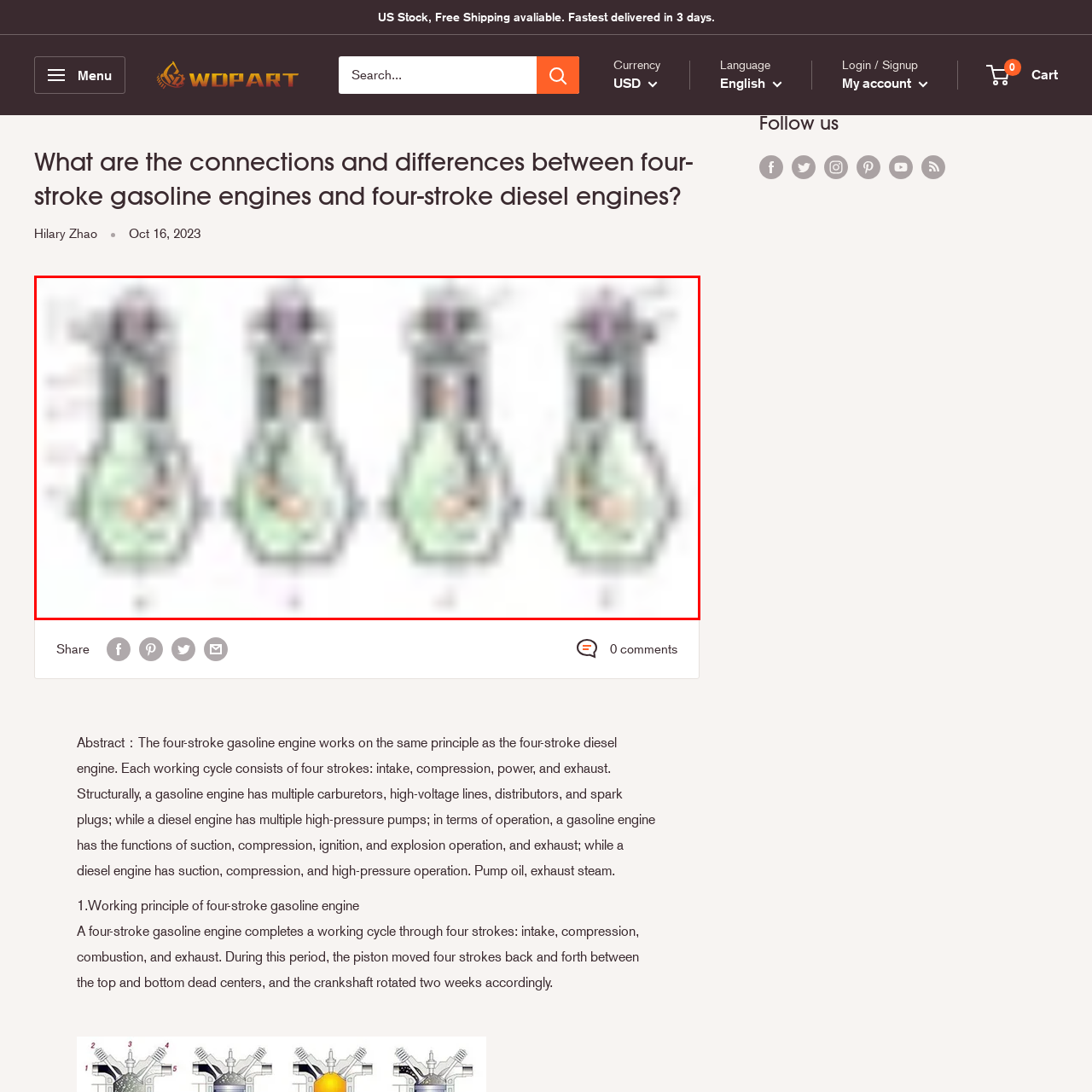Direct your attention to the image contained by the red frame and provide a detailed response to the following question, utilizing the visual data from the image:
What are the four distinct strokes depicted in the image?

The image illustrates the sequence of operations in a four-stroke gasoline engine, which consists of four distinct strokes: intake, where the piston moves to draw in a mixture of air and fuel; compression, where the piston moves to compress the mixture; power, where the spark plug ignites the mixture, causing the piston to move; and exhaust, where the piston moves to expel the exhaust gases.